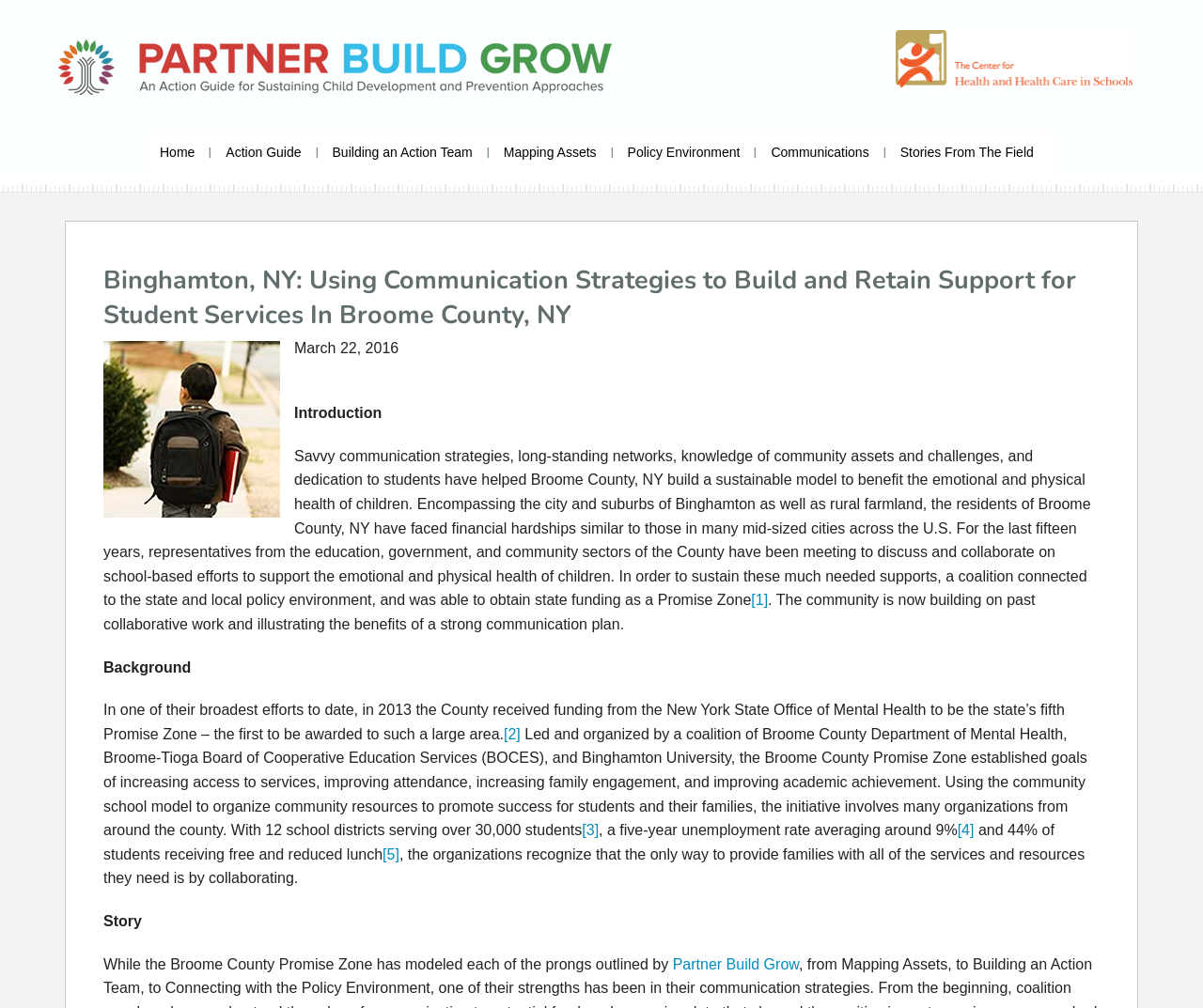Please identify the bounding box coordinates of the area that needs to be clicked to fulfill the following instruction: "Click on '[1]' link."

[0.624, 0.587, 0.638, 0.603]